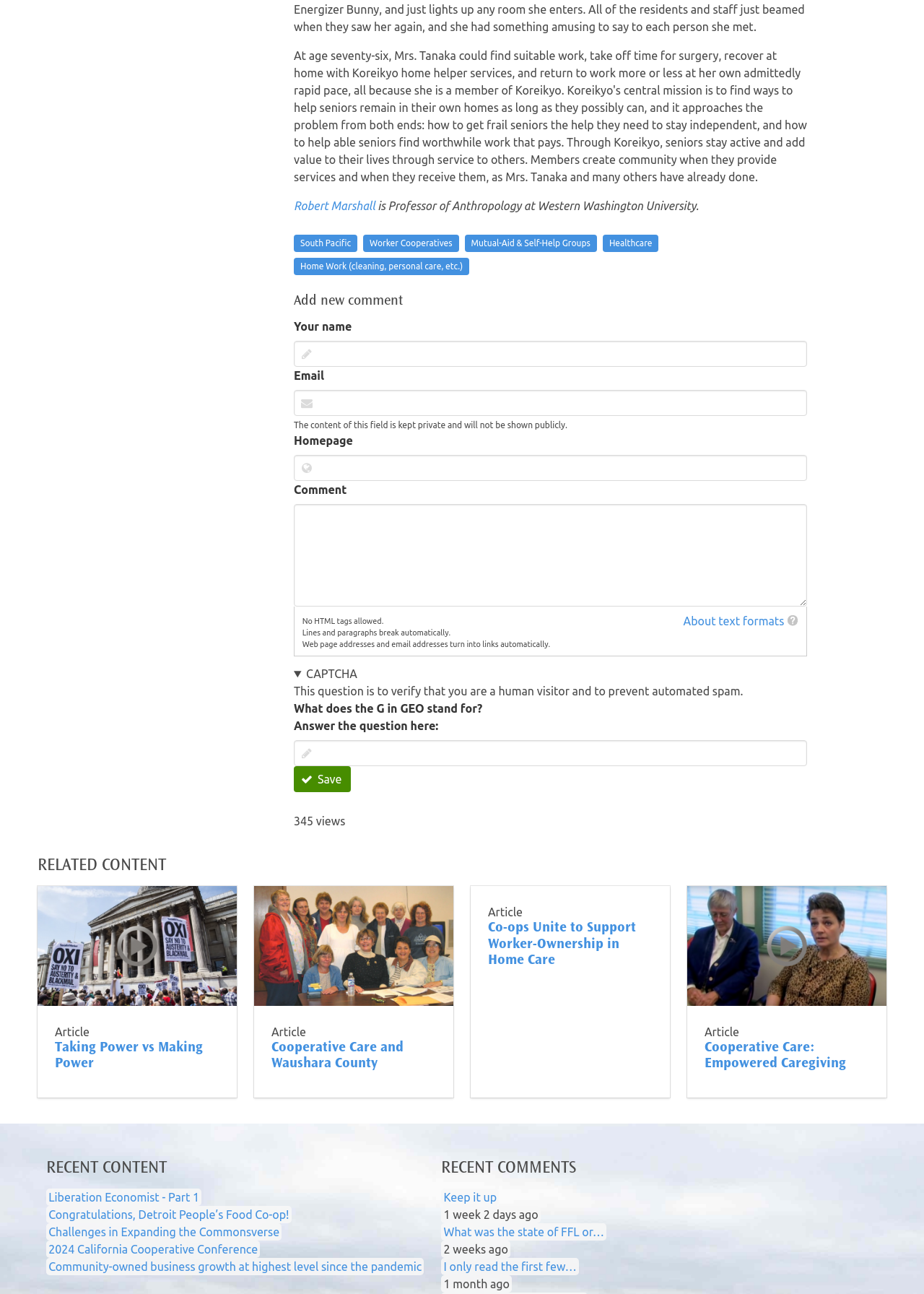Please find the bounding box coordinates of the element's region to be clicked to carry out this instruction: "Write a comment in the text field".

[0.318, 0.389, 0.873, 0.469]